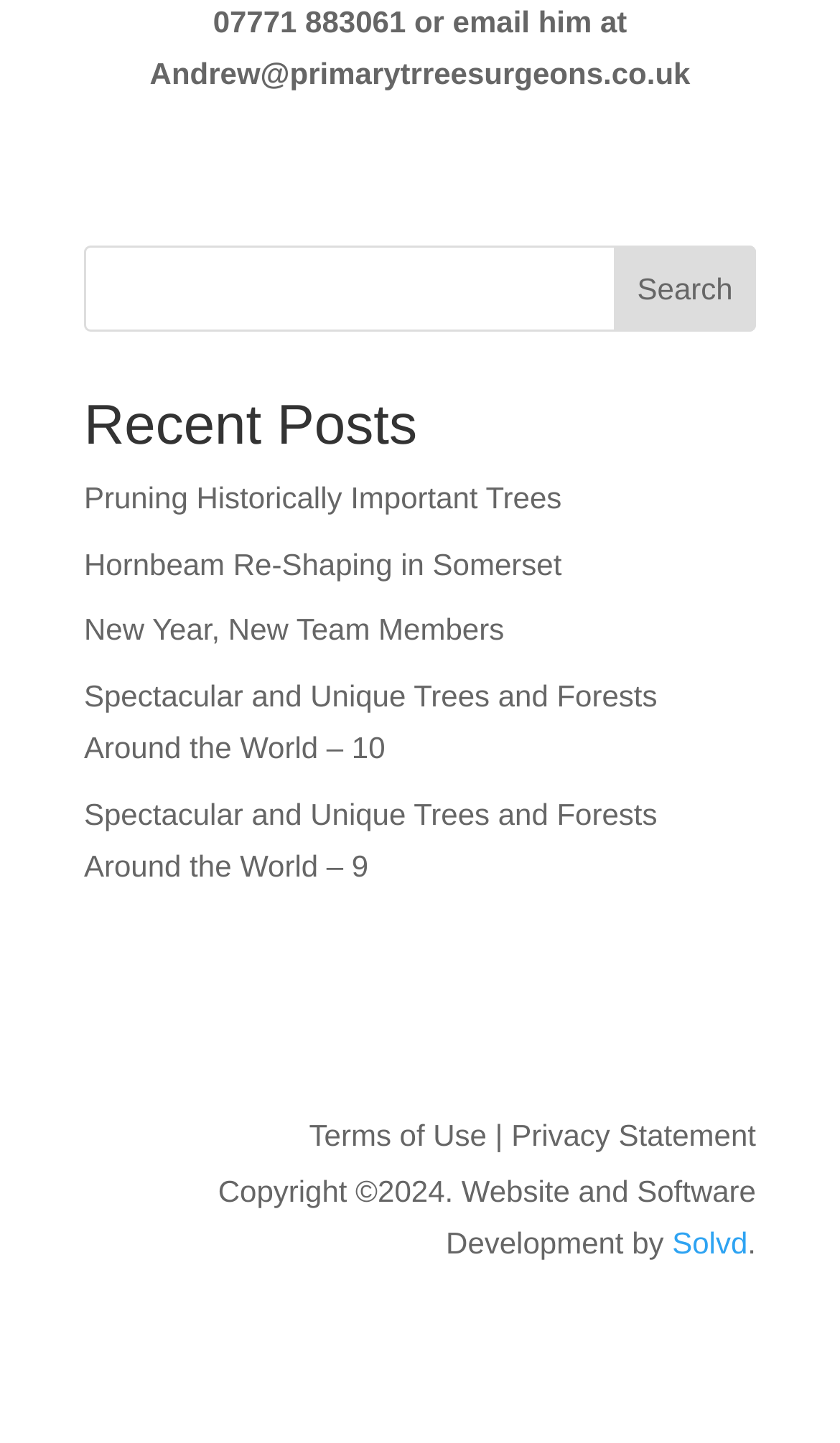Show me the bounding box coordinates of the clickable region to achieve the task as per the instruction: "check the 'Terms of Use | Privacy Statement'".

[0.368, 0.775, 0.9, 0.799]